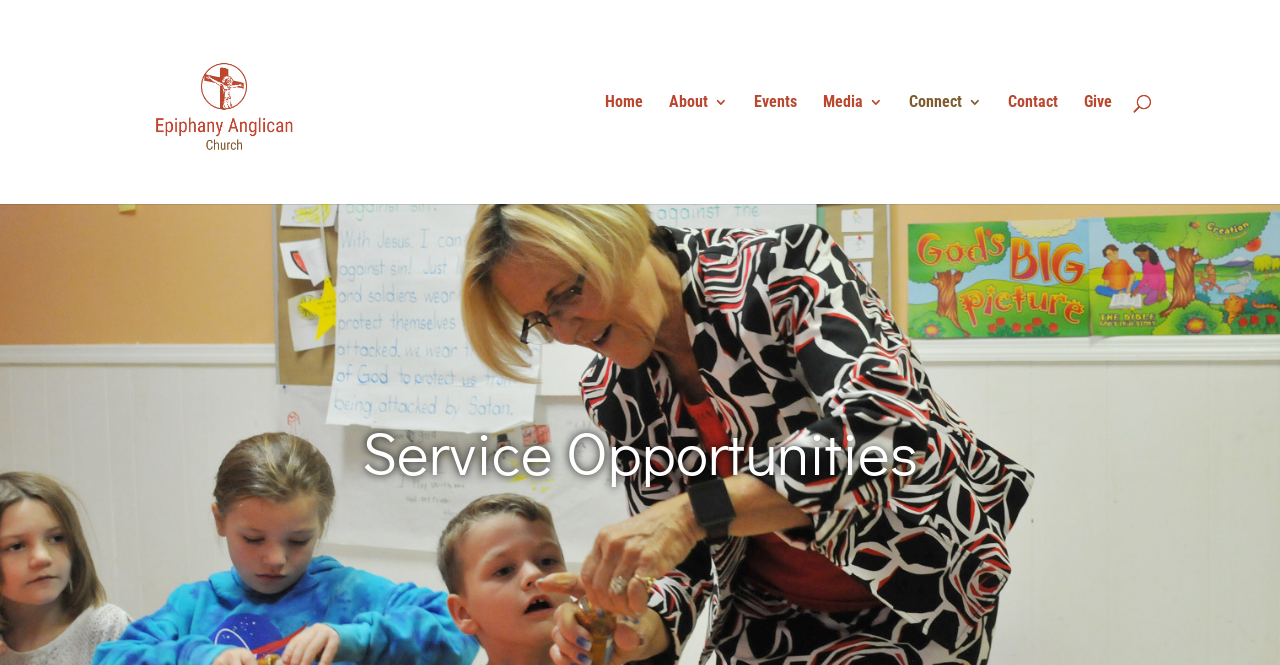Find the bounding box coordinates of the clickable area that will achieve the following instruction: "Check LIVE WEBCAM".

None